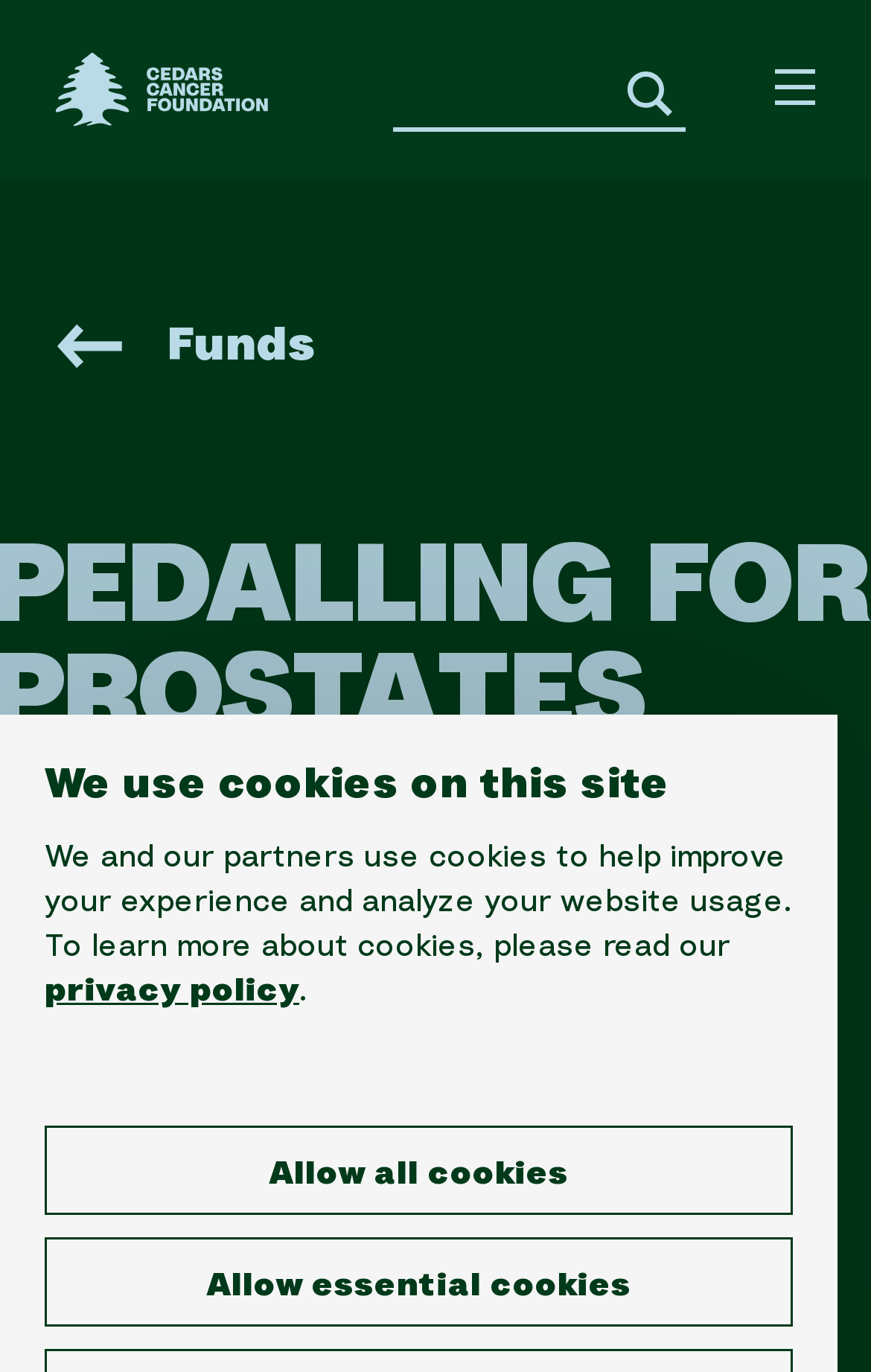What is the purpose of the 'Funds' link?
Answer the question with a thorough and detailed explanation.

The 'Funds' link is located at the top of the webpage, and it is likely to take the user to a page that contains information about funds related to the Cedars Cancer Foundation. This could include information about fundraising campaigns, donation options, or other related topics.